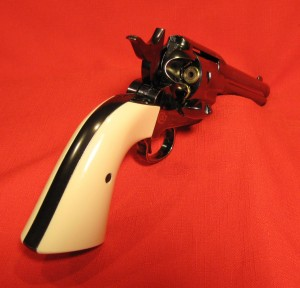Explain in detail what you see in the image.

The image features a detailed view of the Umarex Colt Single Action Army (SAA) replica BB gun, showcasing its striking design. The gun is positioned prominently against a vibrant red background, highlighting its polished metallic finish and the distinctive ivory-colored grip adorned with a black stripe. The cylinder is opened, revealing the chambers designed to hold BB cartridges, emphasizing both the authentic craftsmanship and function of this replica. This model captures the essence of the classic Colt SAA, known for its historical significance and popularity in shooting sports. It is important to note that, while resembling an original firearm, this BB gun should only be used under adult supervision due to its potential to cause injury.